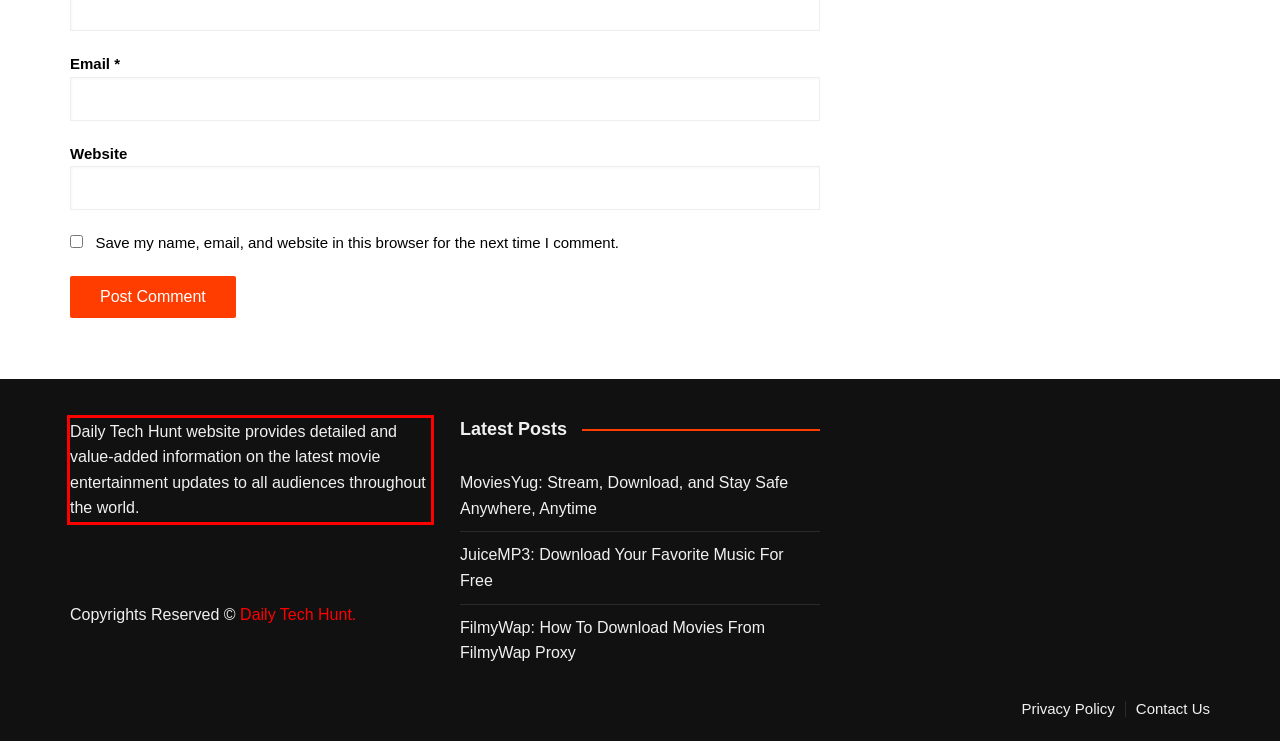In the screenshot of the webpage, find the red bounding box and perform OCR to obtain the text content restricted within this red bounding box.

Daily Tech Hunt website provides detailed and value-added information on the latest movie entertainment updates to all audiences throughout the world.